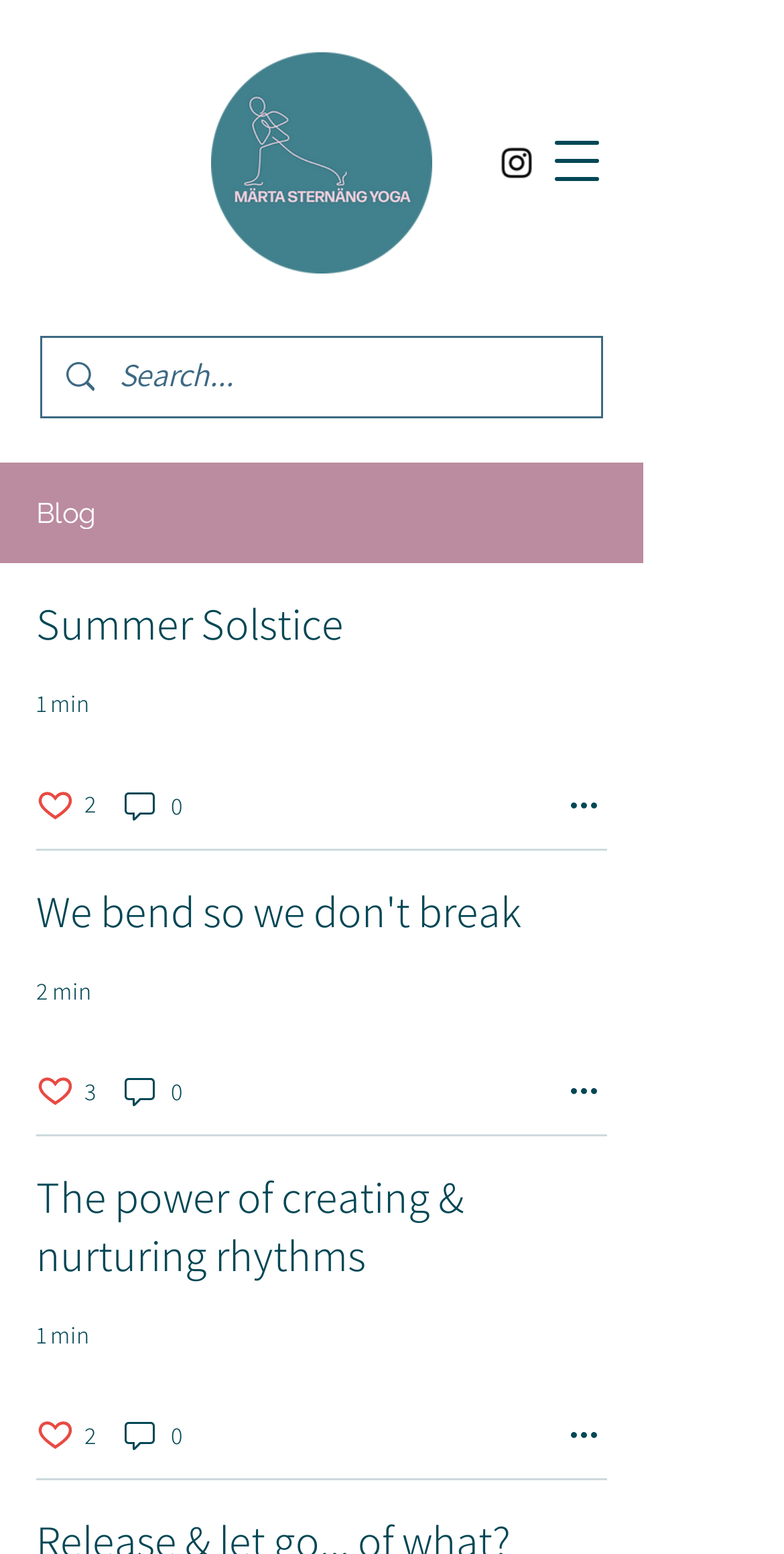Specify the bounding box coordinates for the region that must be clicked to perform the given instruction: "Read the blog post 'Summer Solstice'".

[0.046, 0.383, 0.774, 0.42]